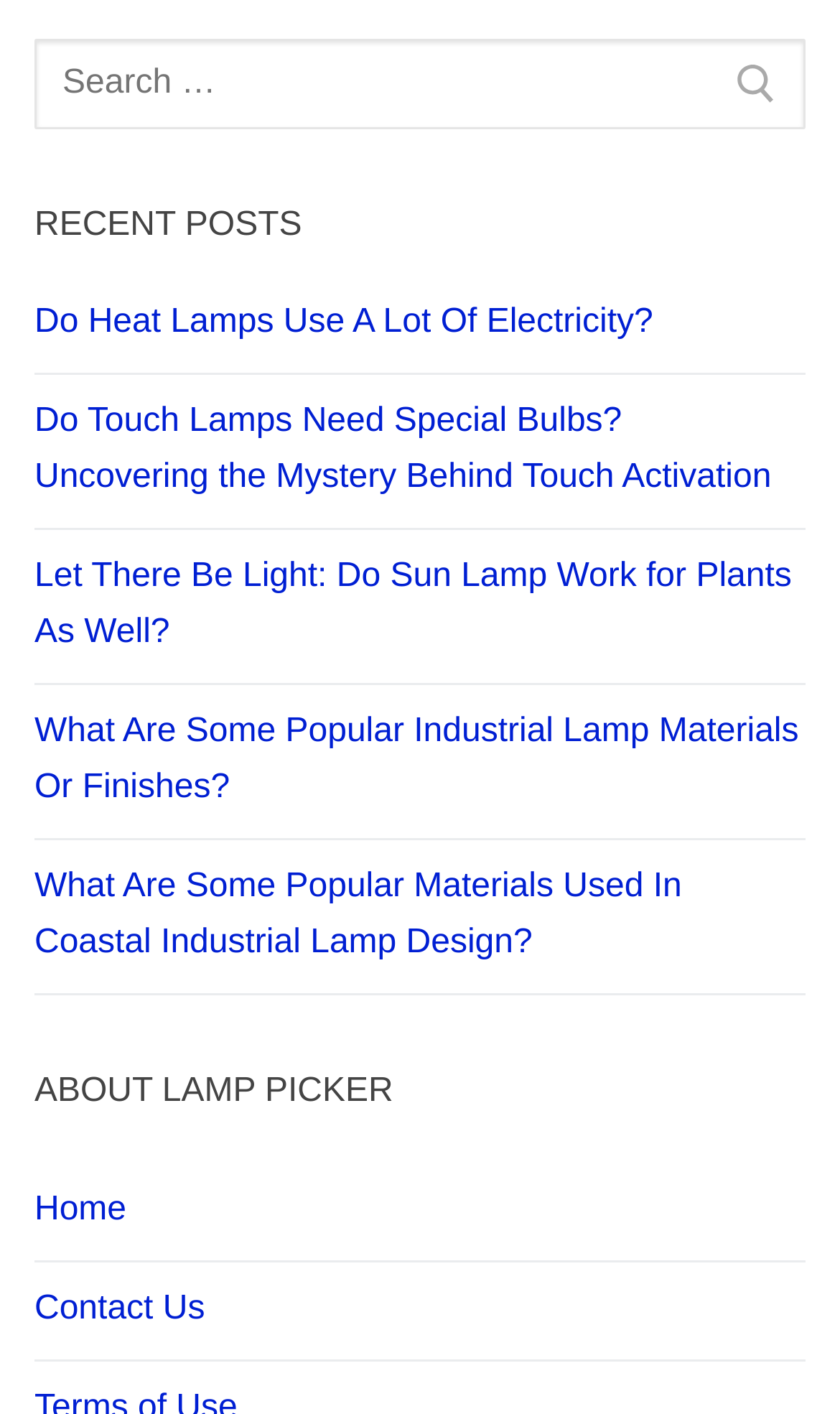Identify the coordinates of the bounding box for the element that must be clicked to accomplish the instruction: "contact us".

[0.041, 0.892, 0.959, 0.962]